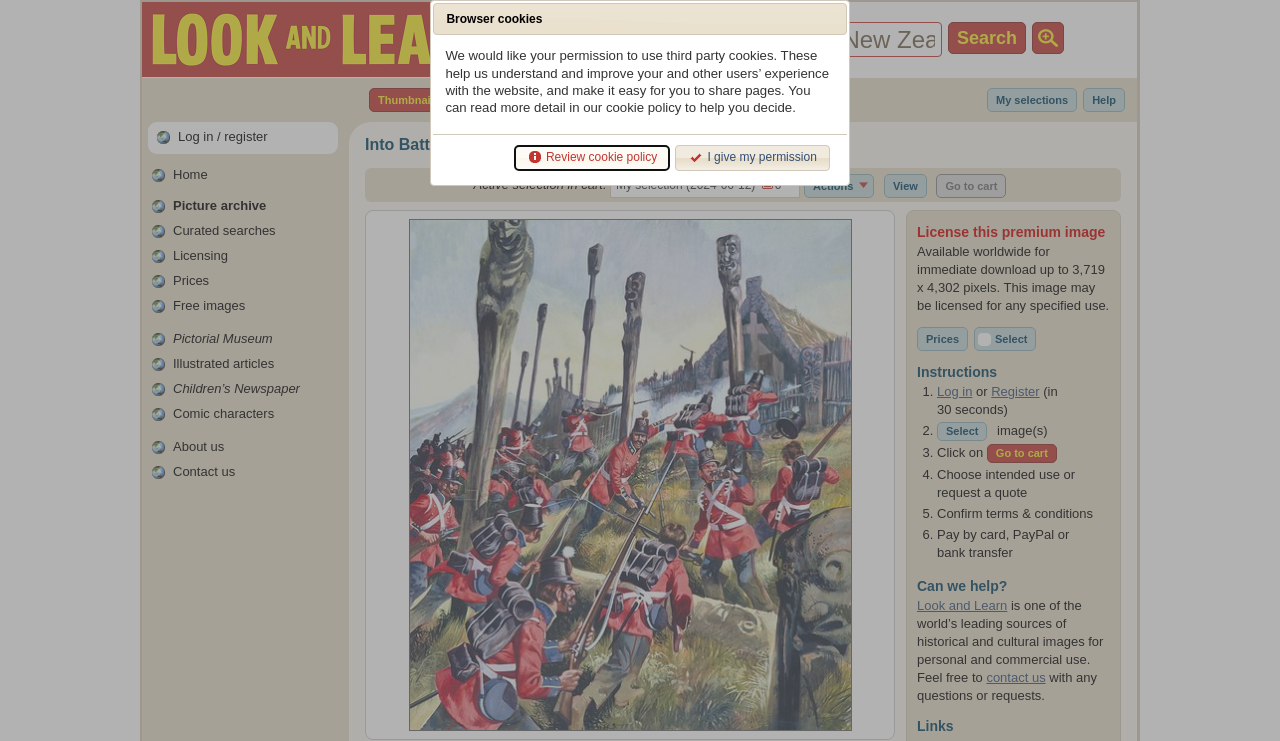Determine the bounding box for the UI element as described: "title="Advanced search"". The coordinates should be represented as four float numbers between 0 and 1, formatted as [left, top, right, bottom].

[0.806, 0.03, 0.831, 0.073]